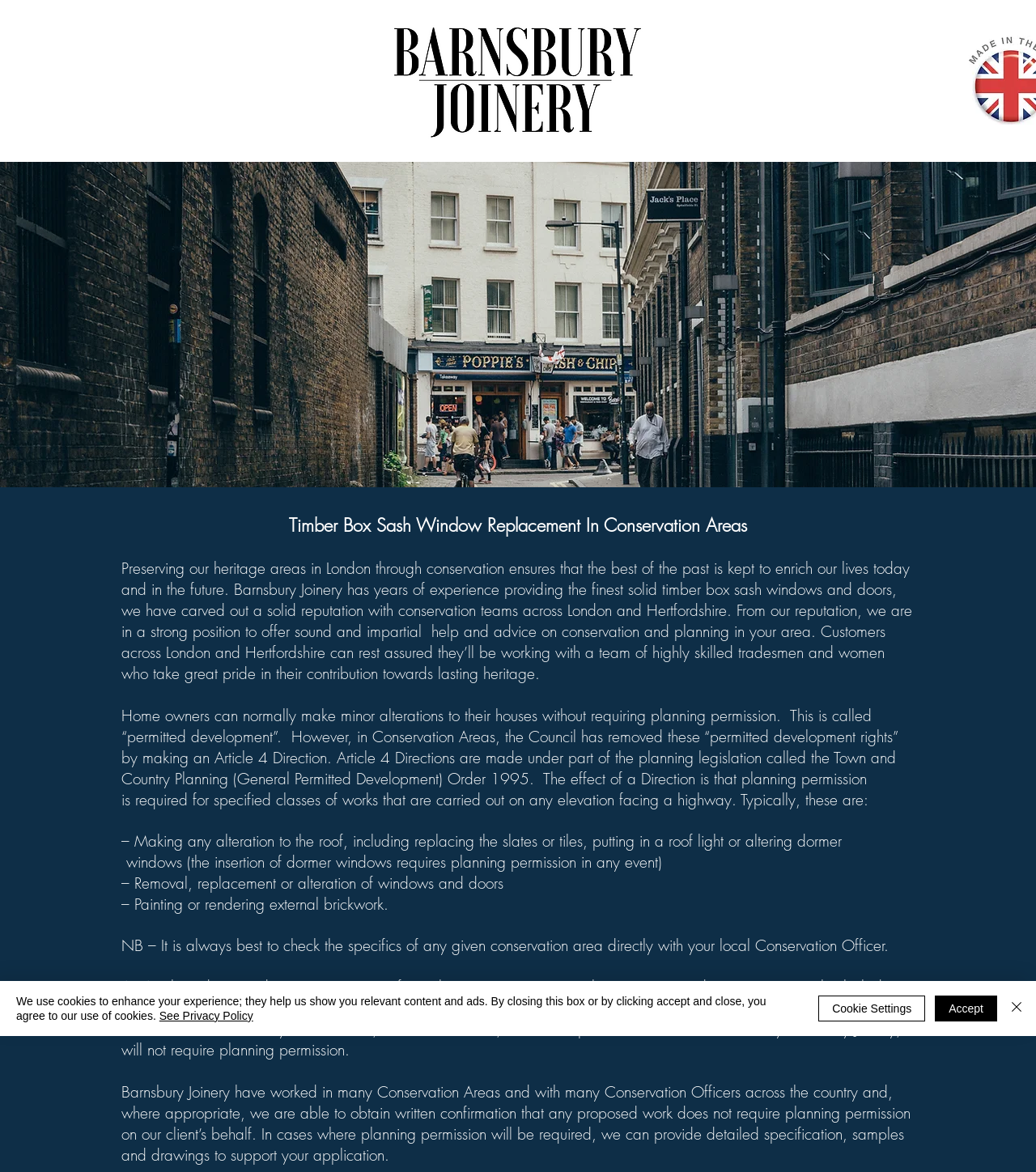Please find and generate the text of the main heading on the webpage.

FOLLOW US ON SOCIAL MEDIA: